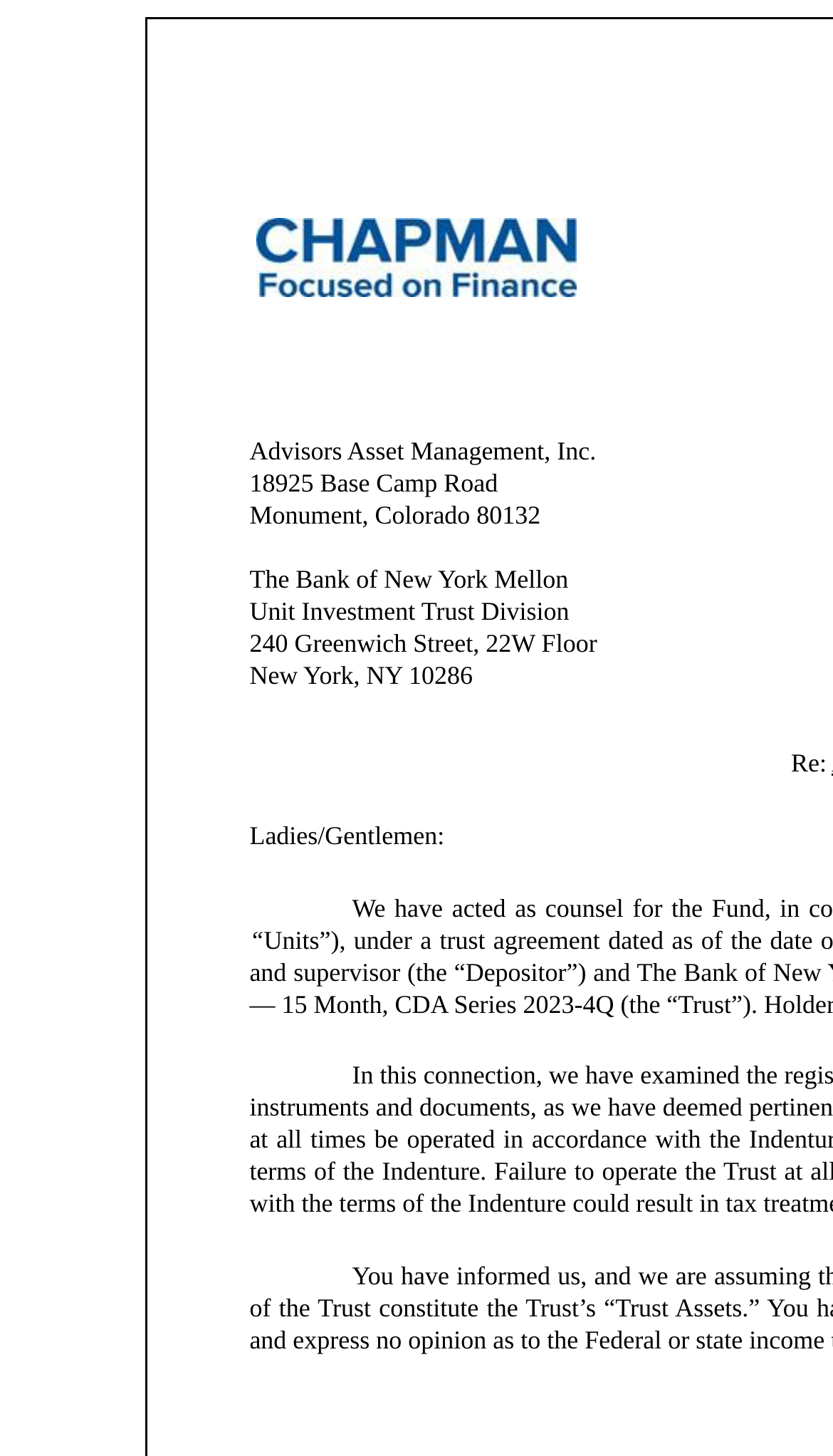Give a concise answer of one word or phrase to the question: 
What is the name of the bank mentioned on the page?

The Bank of New York Mellon